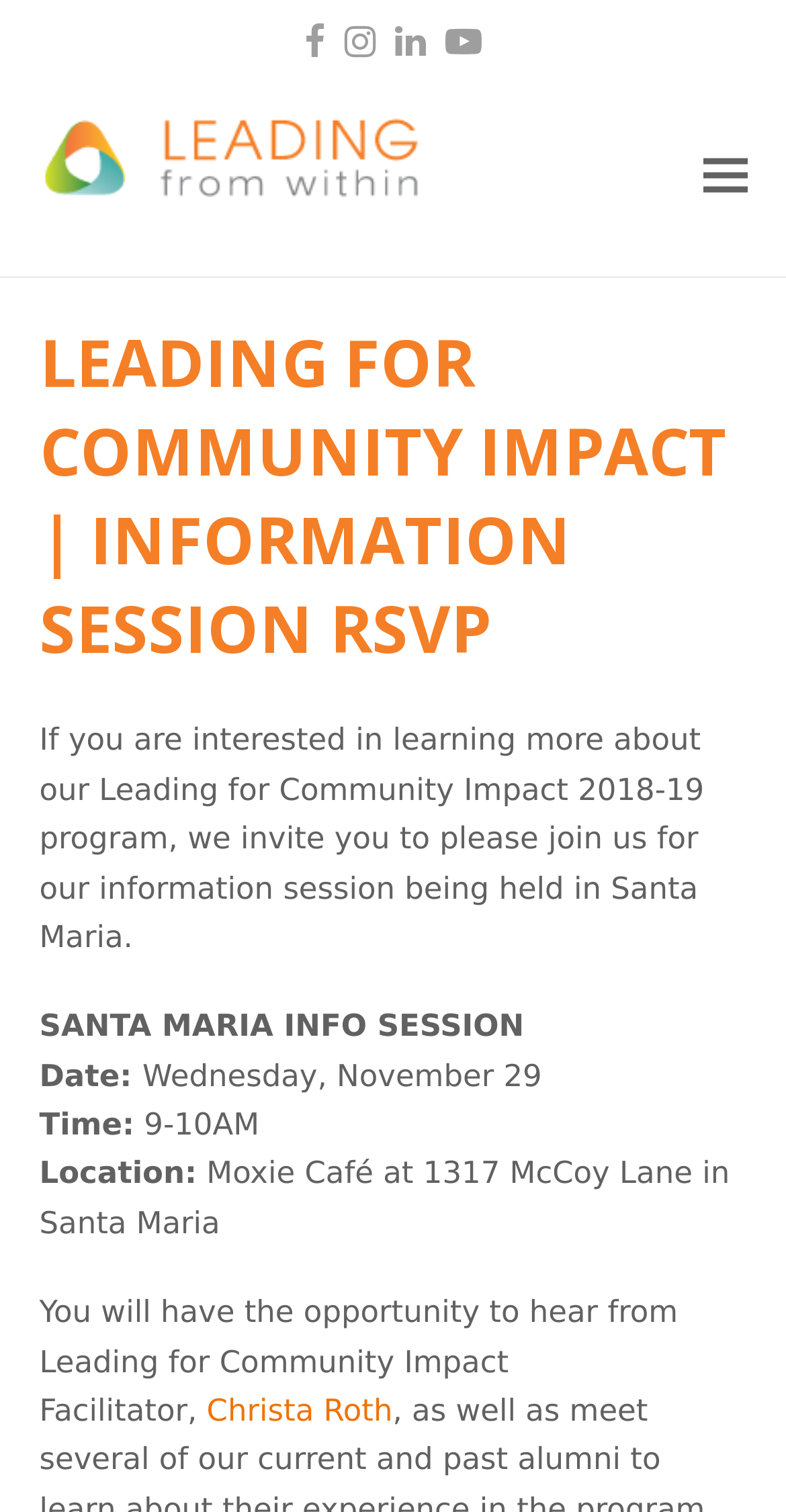Find the UI element described as: "alt="Leading from Within"" and predict its bounding box coordinates. Ensure the coordinates are four float numbers between 0 and 1, [left, top, right, bottom].

[0.05, 0.093, 0.56, 0.117]